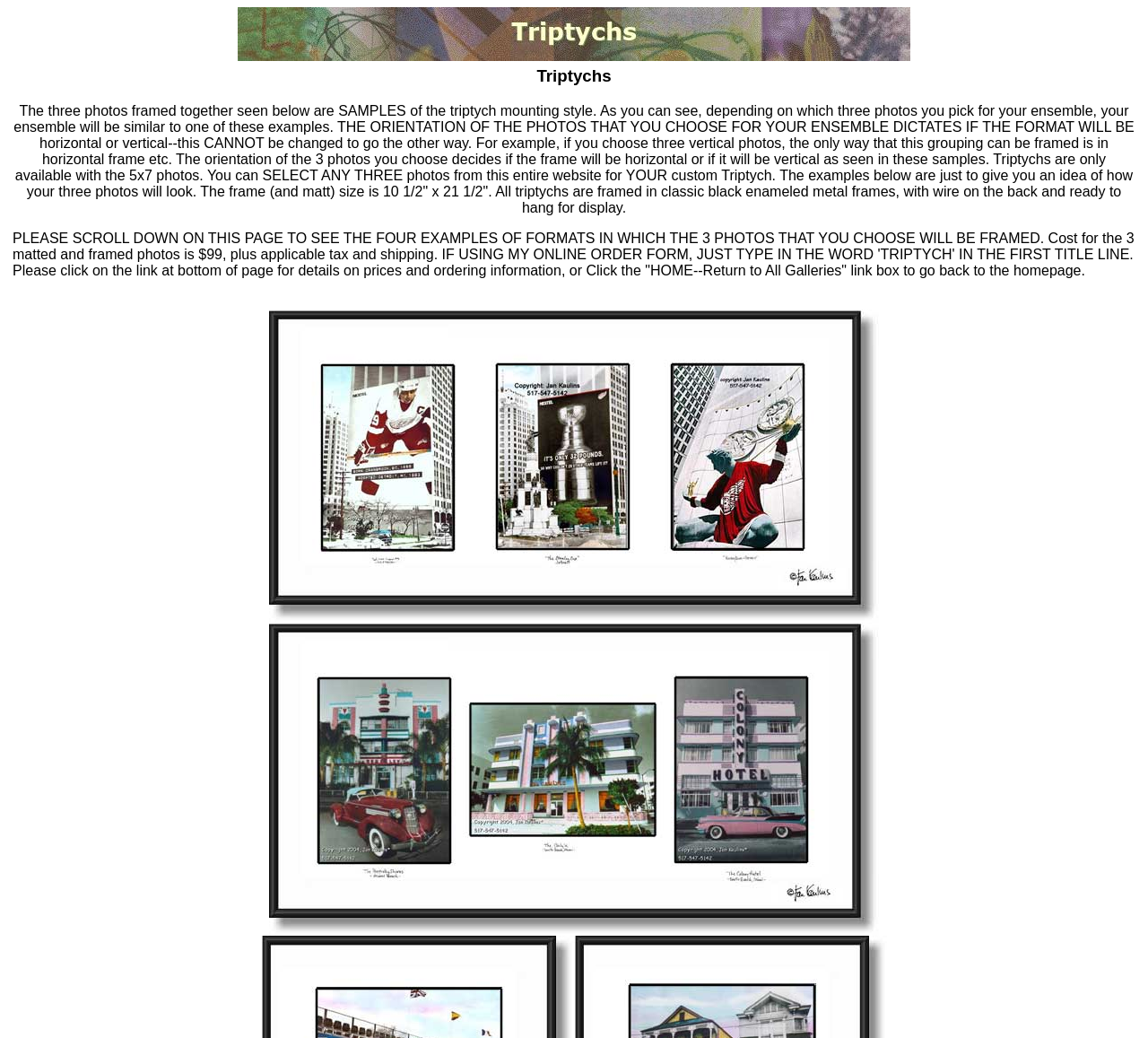Answer the question briefly using a single word or phrase: 
What type of content is displayed on this webpage?

Photographs